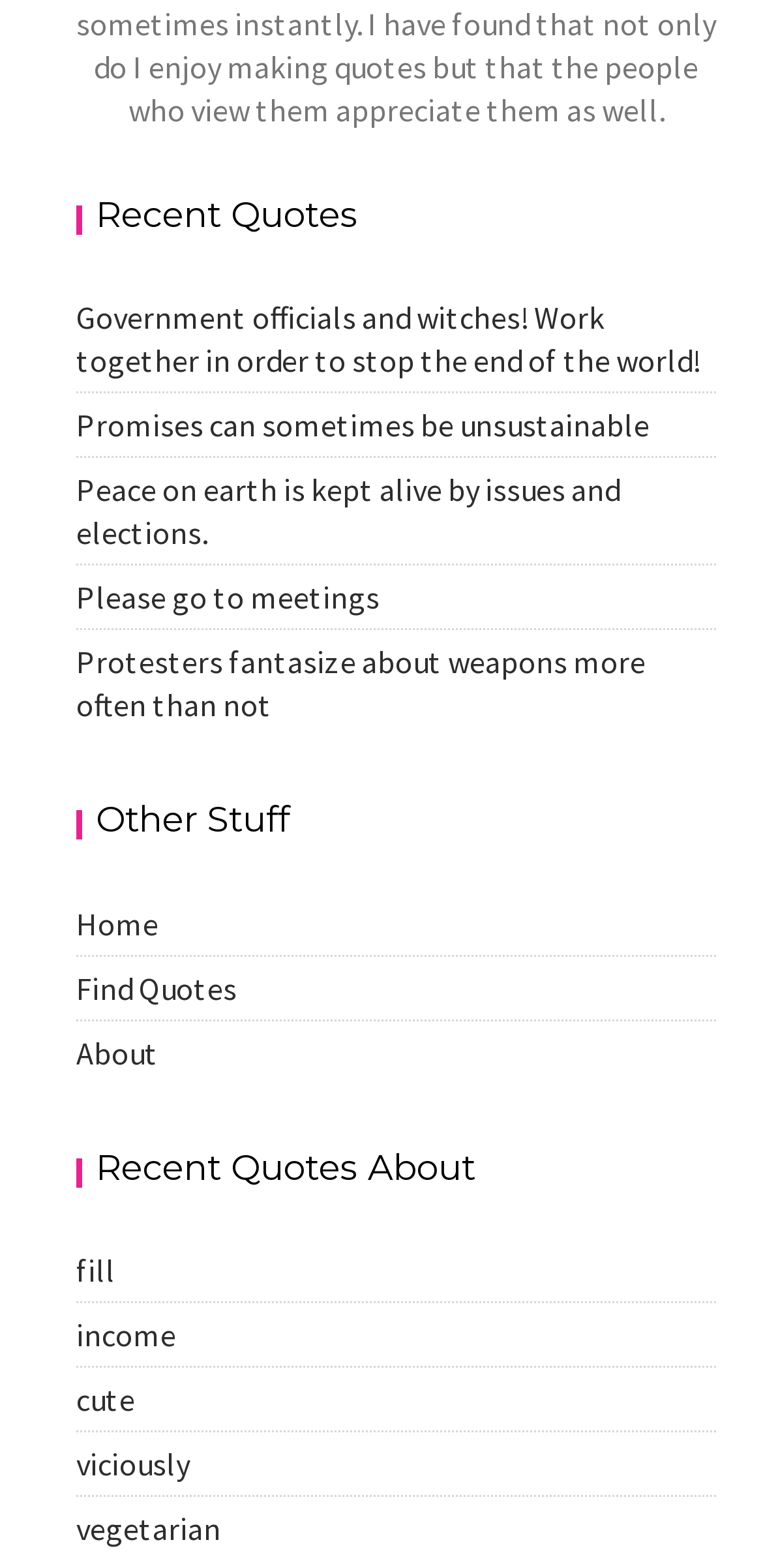Provide the bounding box coordinates of the area you need to click to execute the following instruction: "Read quote about government officials and witches".

[0.1, 0.19, 0.918, 0.242]